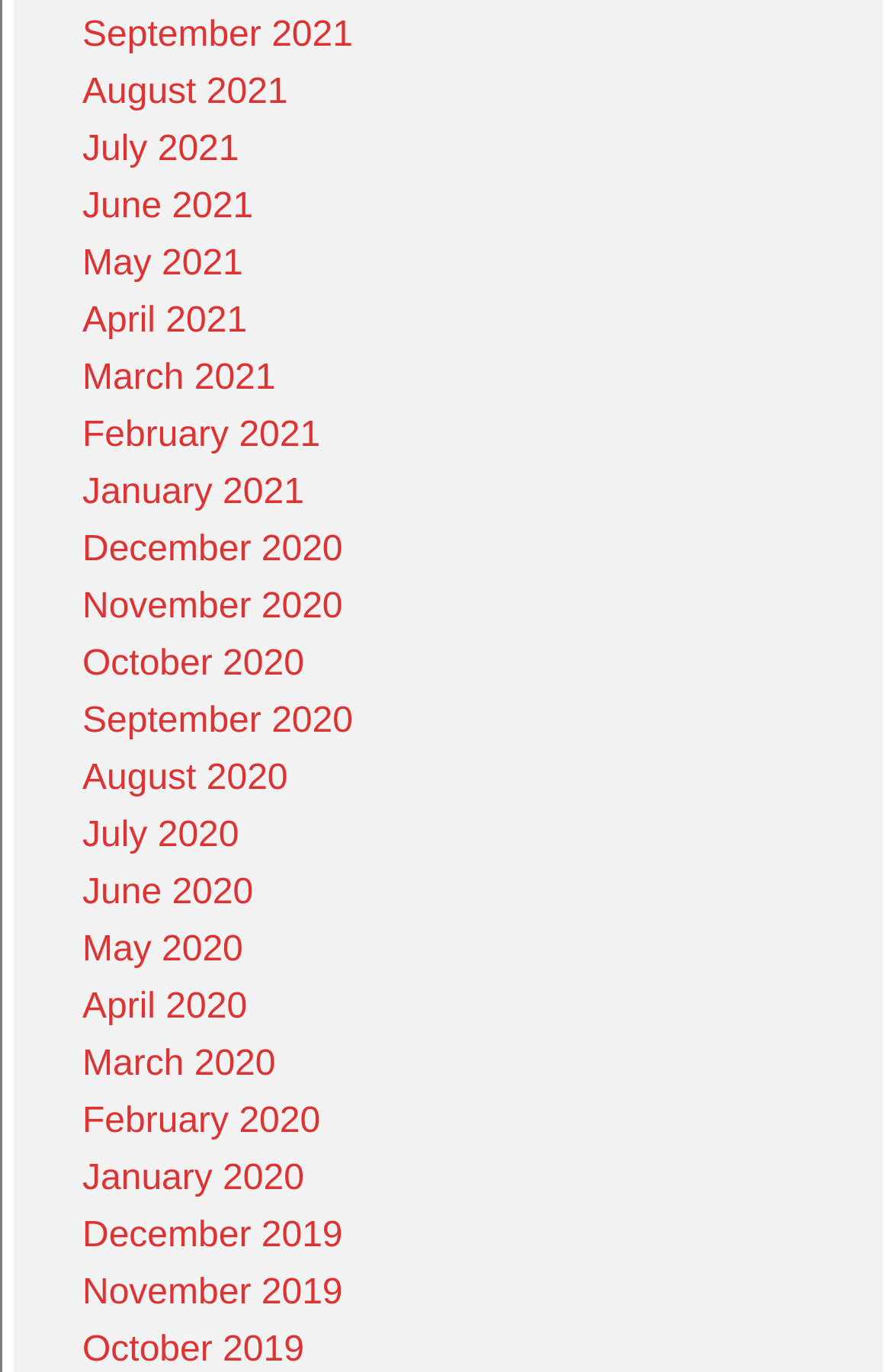Locate the bounding box coordinates of the clickable region necessary to complete the following instruction: "go to August 2020". Provide the coordinates in the format of four float numbers between 0 and 1, i.e., [left, top, right, bottom].

[0.092, 0.554, 0.323, 0.582]